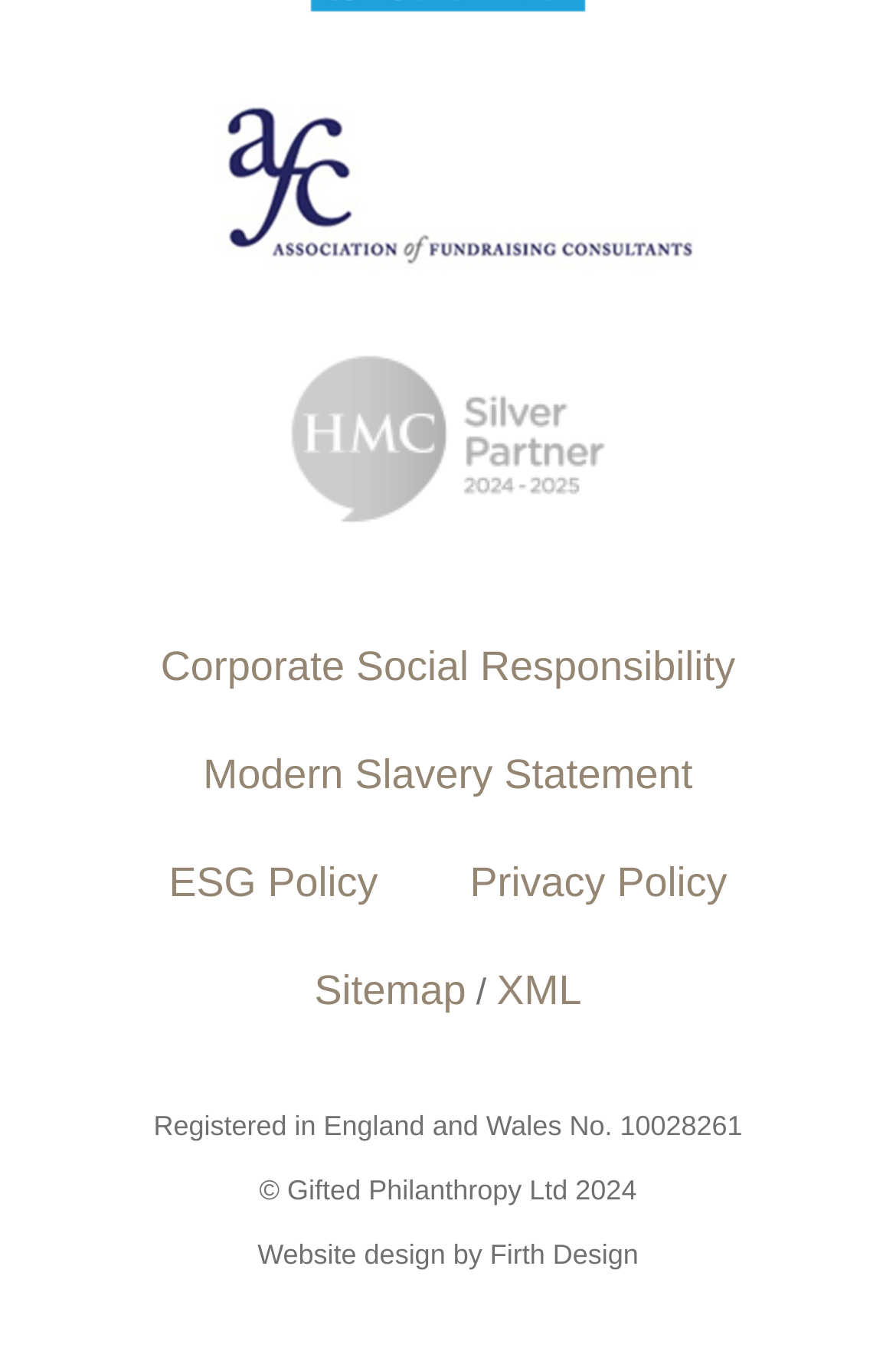How many links are there on the webpage?
Answer the question using a single word or phrase, according to the image.

9